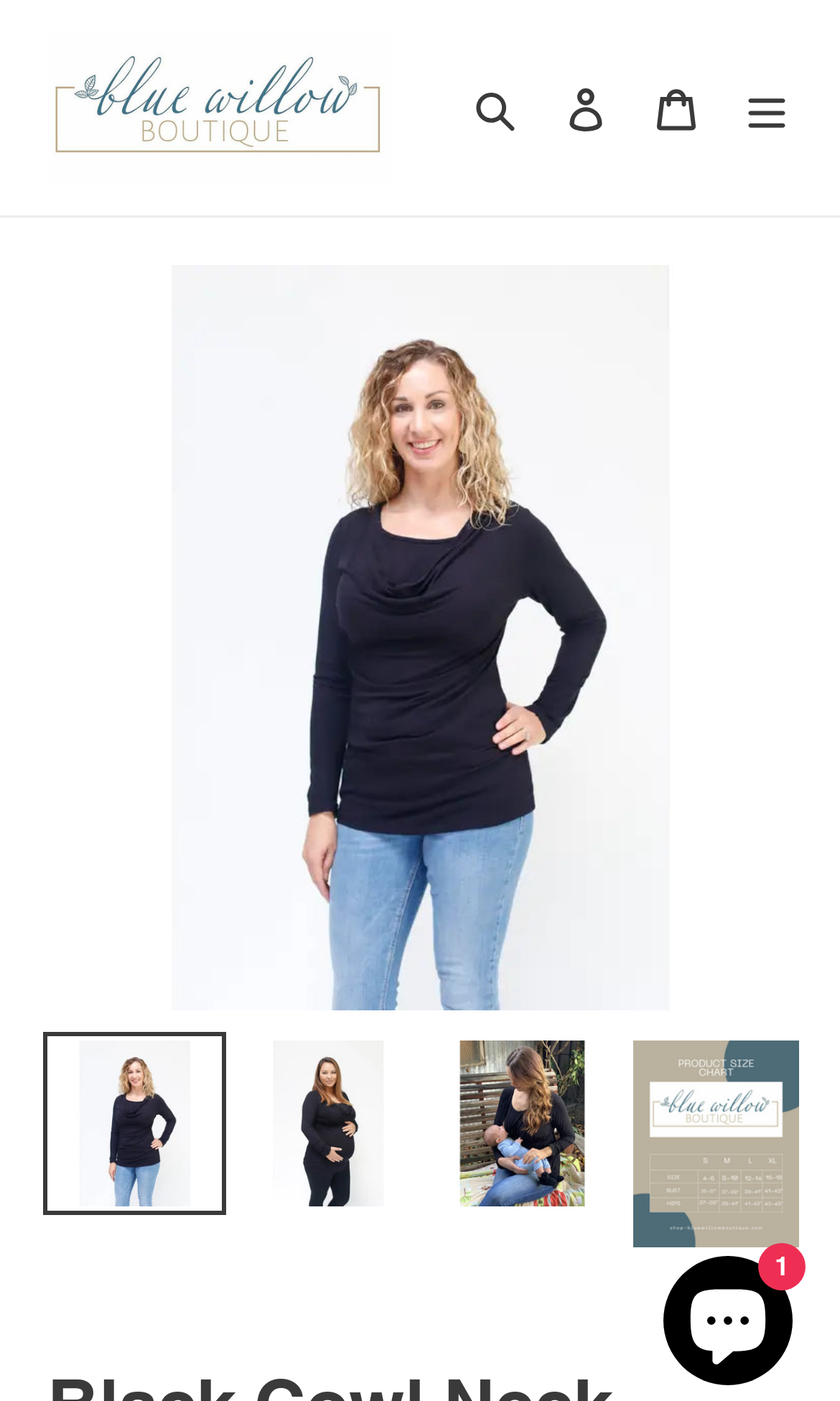Please identify the bounding box coordinates of the clickable element to fulfill the following instruction: "Open the menu". The coordinates should be four float numbers between 0 and 1, i.e., [left, top, right, bottom].

[0.859, 0.044, 0.967, 0.109]